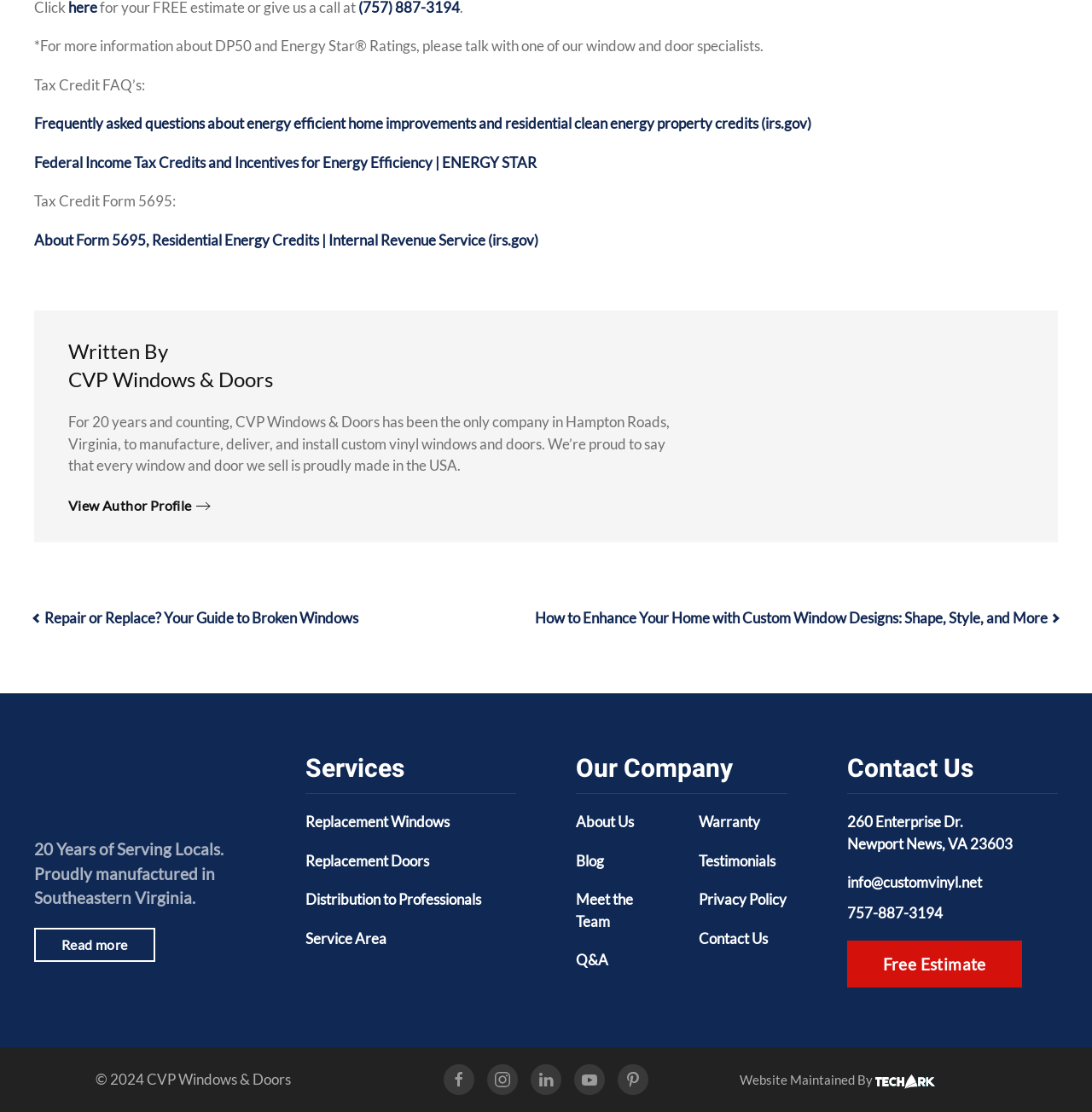Provide the bounding box coordinates of the UI element that matches the description: "Warranty".

[0.64, 0.731, 0.696, 0.747]